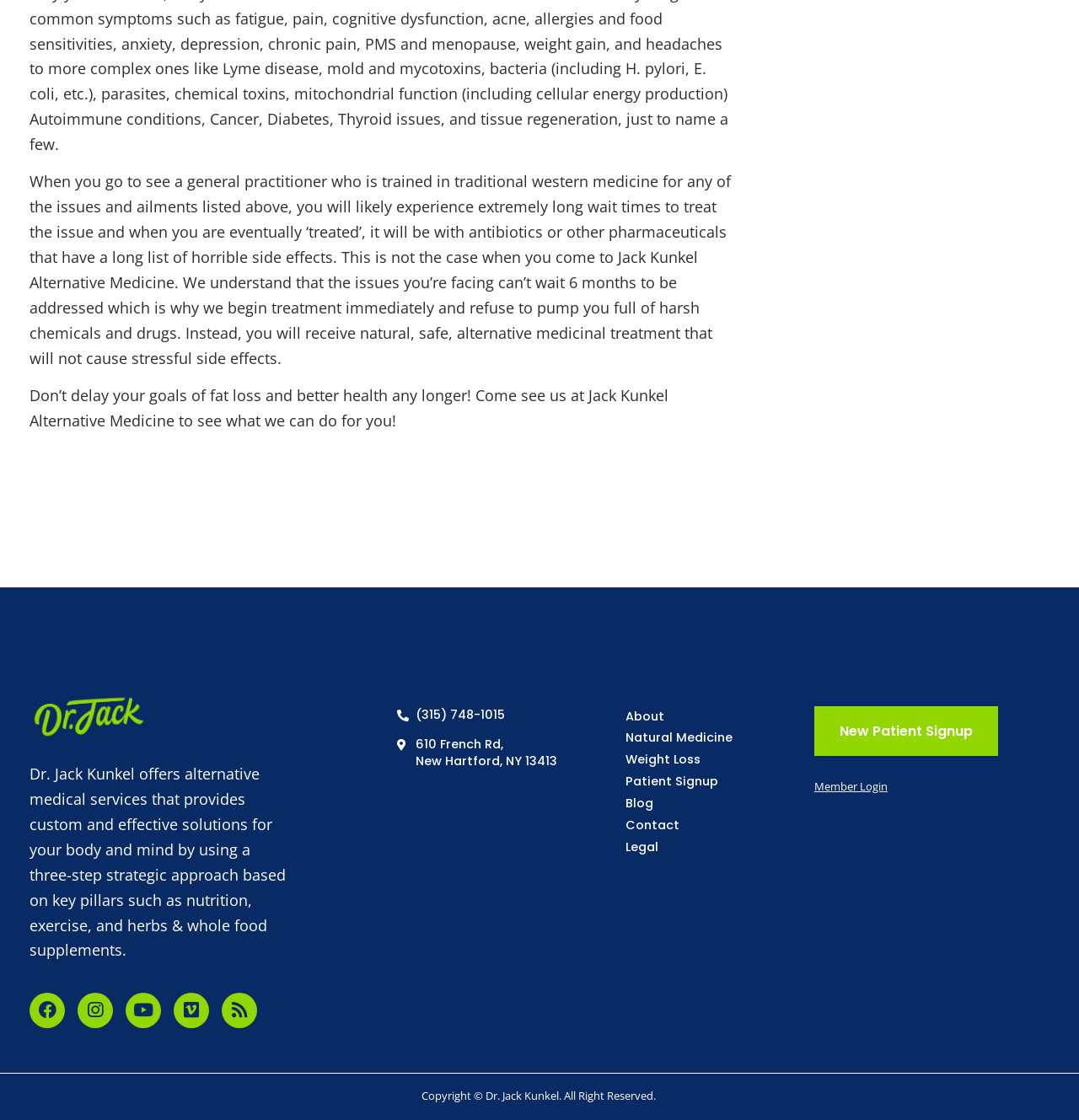Refer to the element description Member Login and identify the corresponding bounding box in the screenshot. Format the coordinates as (top-left x, top-left y, bottom-right x, bottom-right y) with values in the range of 0 to 1.

[0.754, 0.696, 0.822, 0.709]